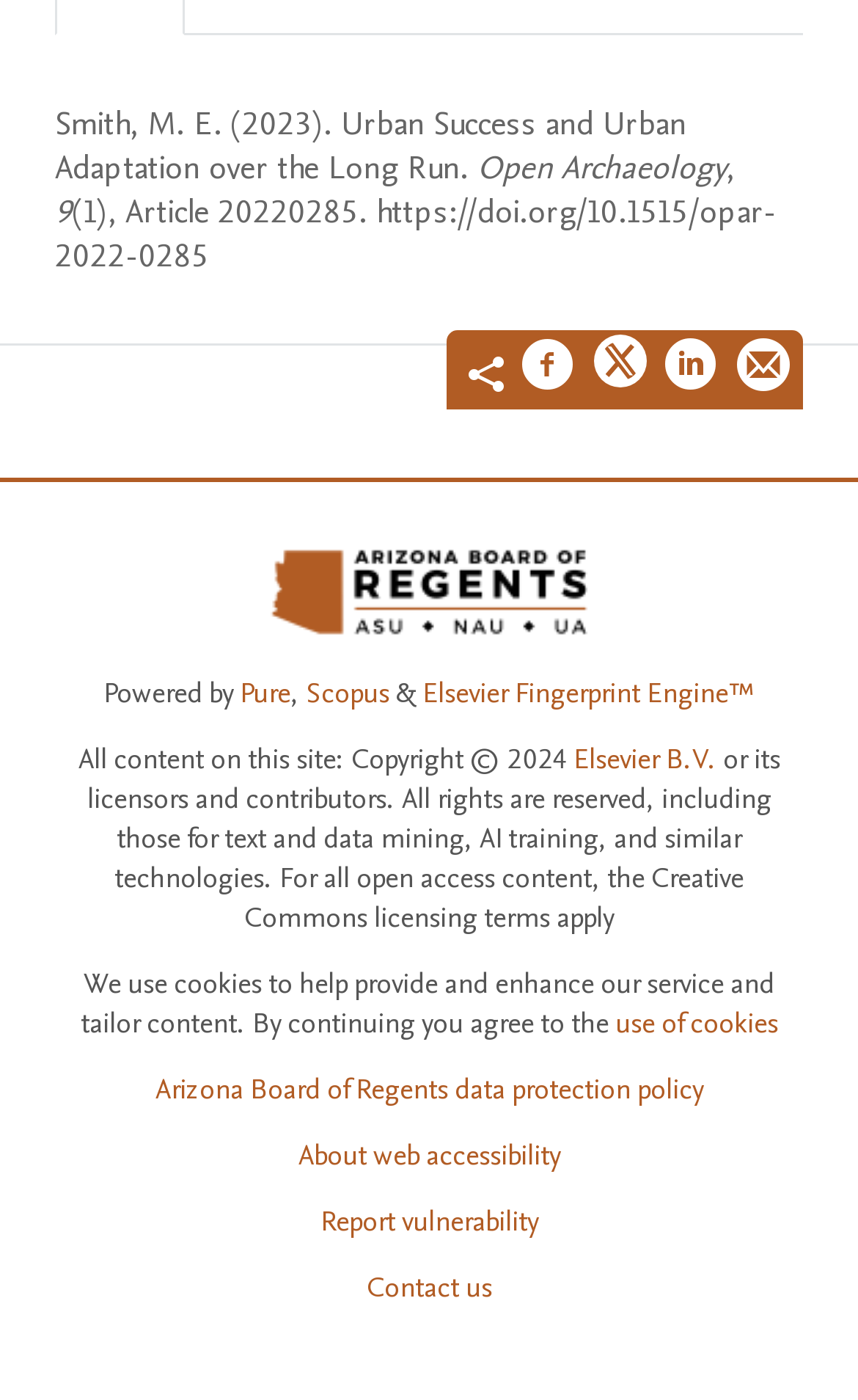What is the copyright year of the website?
Could you answer the question with a detailed and thorough explanation?

I found the copyright year by looking at the StaticText element with the text 'All content on this site: Copyright © 2024' which is a child of the Root Element.